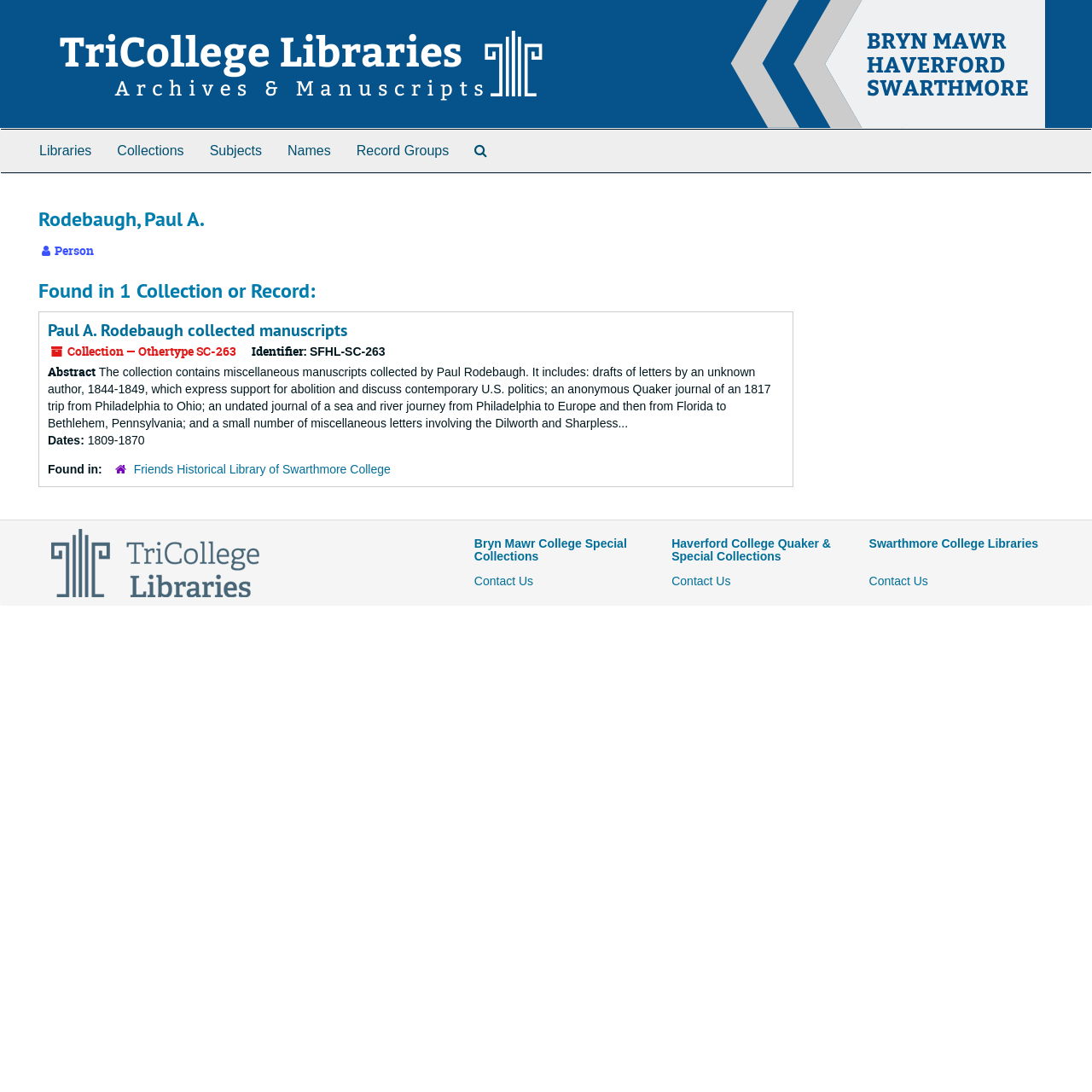How many libraries are listed at the bottom of the webpage?
Provide a detailed and extensive answer to the question.

The answer can be found by counting the number of heading elements at the bottom of the webpage, which are 'Bryn Mawr College Special Collections', 'Haverford College Quaker & Special Collections', and 'Swarthmore College Libraries', indicating that there are three libraries listed.